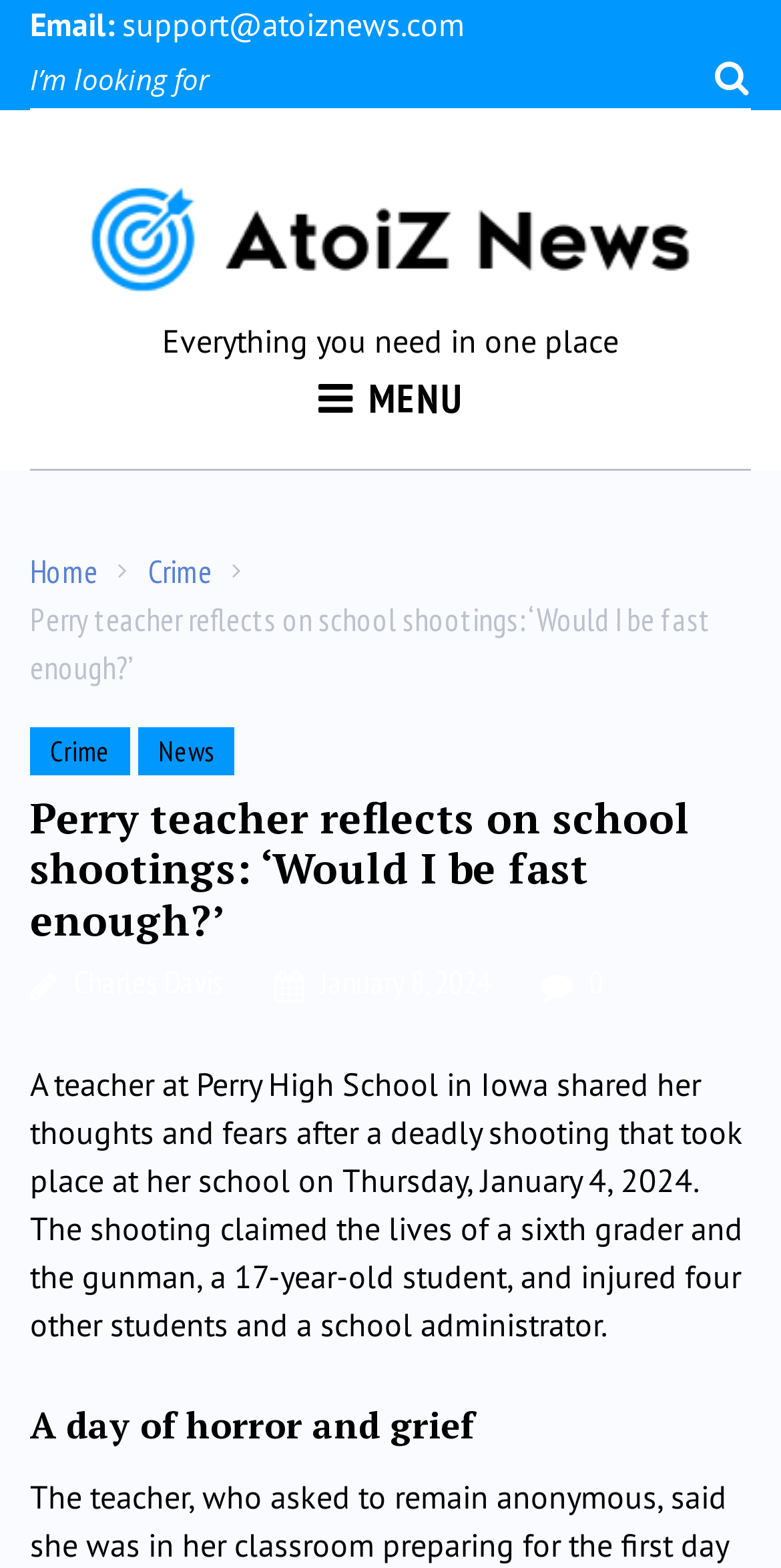Give a detailed explanation of the elements present on the webpage.

The webpage appears to be a news article from AtoiZ News, with the title "Perry teacher reflects on school shootings: ‘Would I be fast enough?’" prominently displayed at the top. Below the title, there is a search bar with a magnifying glass icon on the right side. 

On the top-left corner, there is a link to "support@atoiznews.com" and a label "Email:". Next to it, there is a logo of AtoiZ News, which is an image. The logo is accompanied by a link to the AtoiZ News homepage. 

Below the logo, there is a button with a menu icon, which is not expanded by default. When expanded, it reveals a menu with links to "Home" and "Crime". 

The main content of the article begins with a heading that repeats the title of the article. Below the heading, there are links to categories "Crime" and "News", followed by the author's name, "Charles Davis", and the publication date, "January 8, 2024". 

The article itself is divided into sections, with headings such as "A day of horror and grief". The content of the article is not explicitly described in the accessibility tree, but it appears to be a personal reflection by a teacher on a school shooting incident.